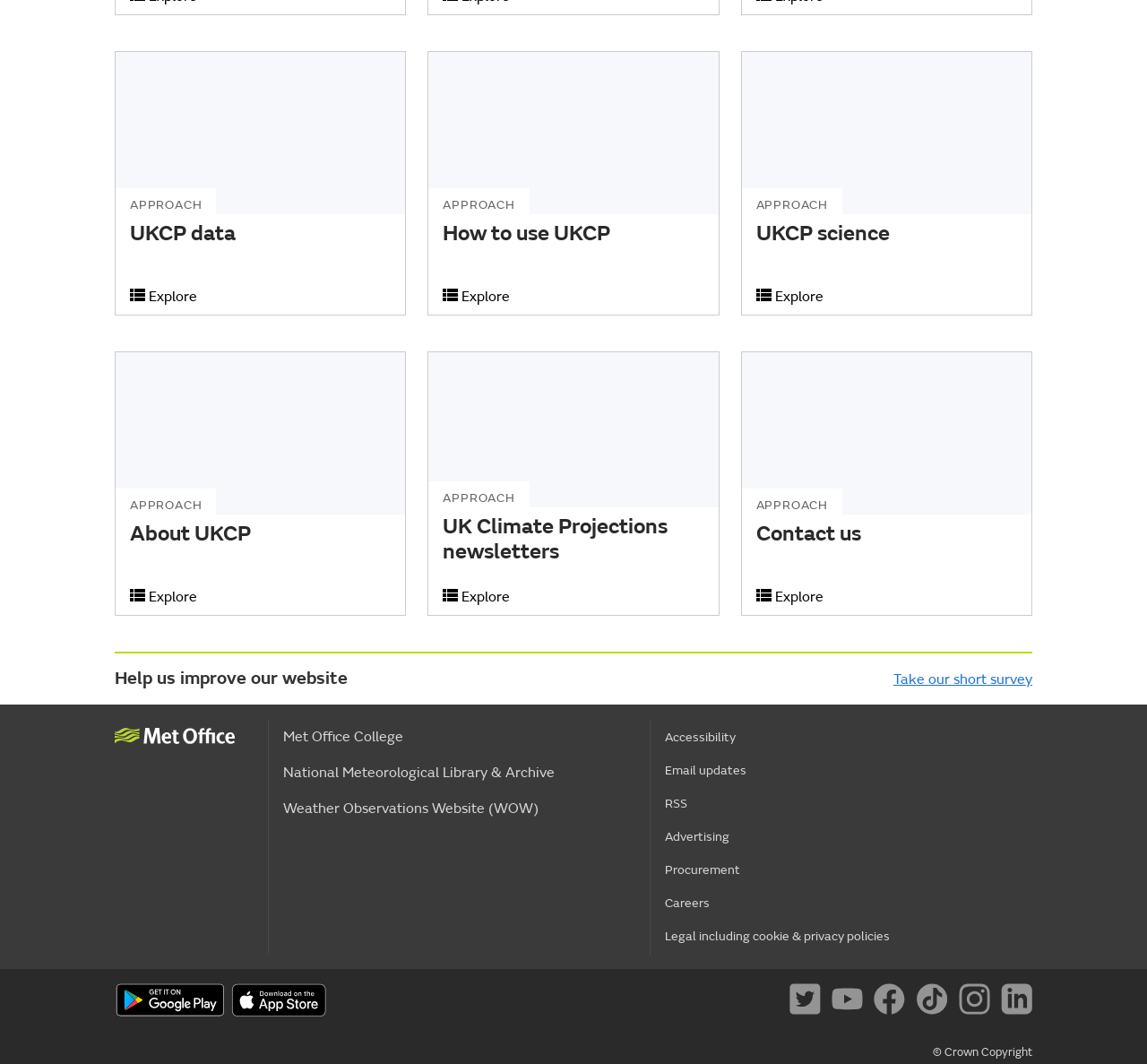Pinpoint the bounding box coordinates of the area that should be clicked to complete the following instruction: "Read more about Wildcat! #6". The coordinates must be given as four float numbers between 0 and 1, i.e., [left, top, right, bottom].

None